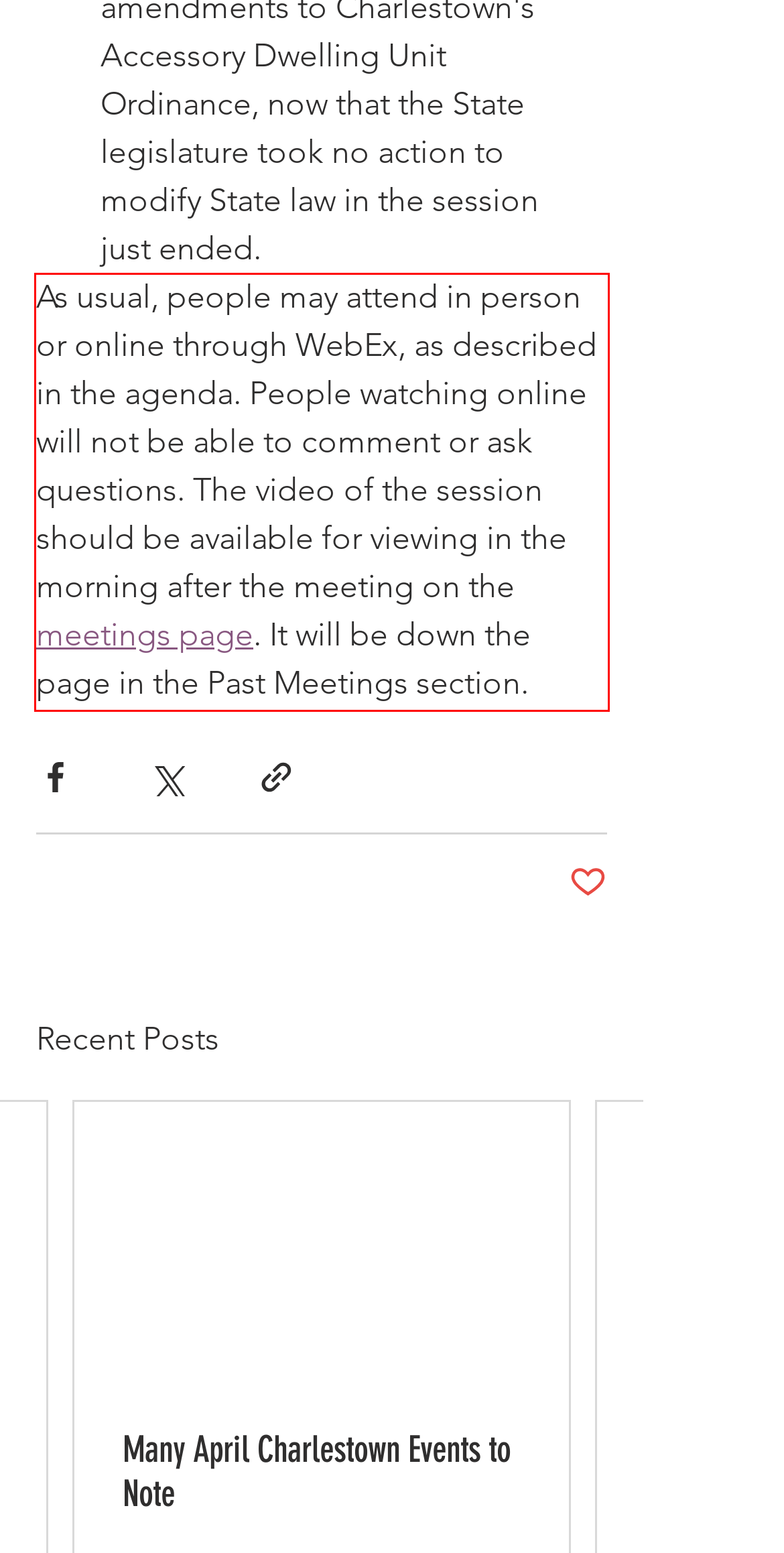You are provided with a screenshot of a webpage that includes a UI element enclosed in a red rectangle. Extract the text content inside this red rectangle.

As usual, people may attend in person or online through WebEx, as described in the agenda. People watching online will not be able to comment or ask questions. The video of the session should be available for viewing in the morning after the meeting on the meetings page. It will be down the page in the Past Meetings section.